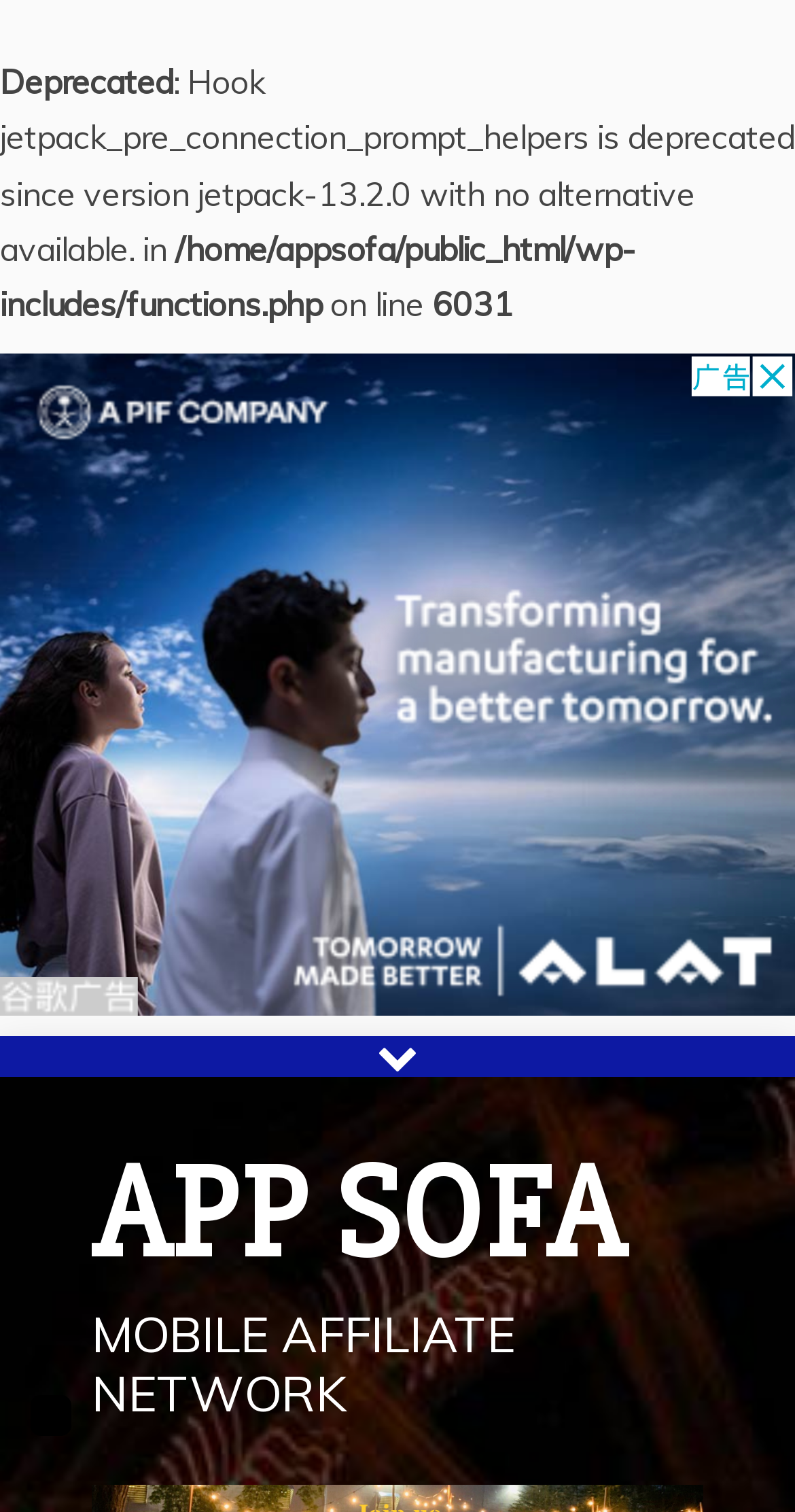Please give a short response to the question using one word or a phrase:
What is the purpose of this webpage?

Alarm clock apps